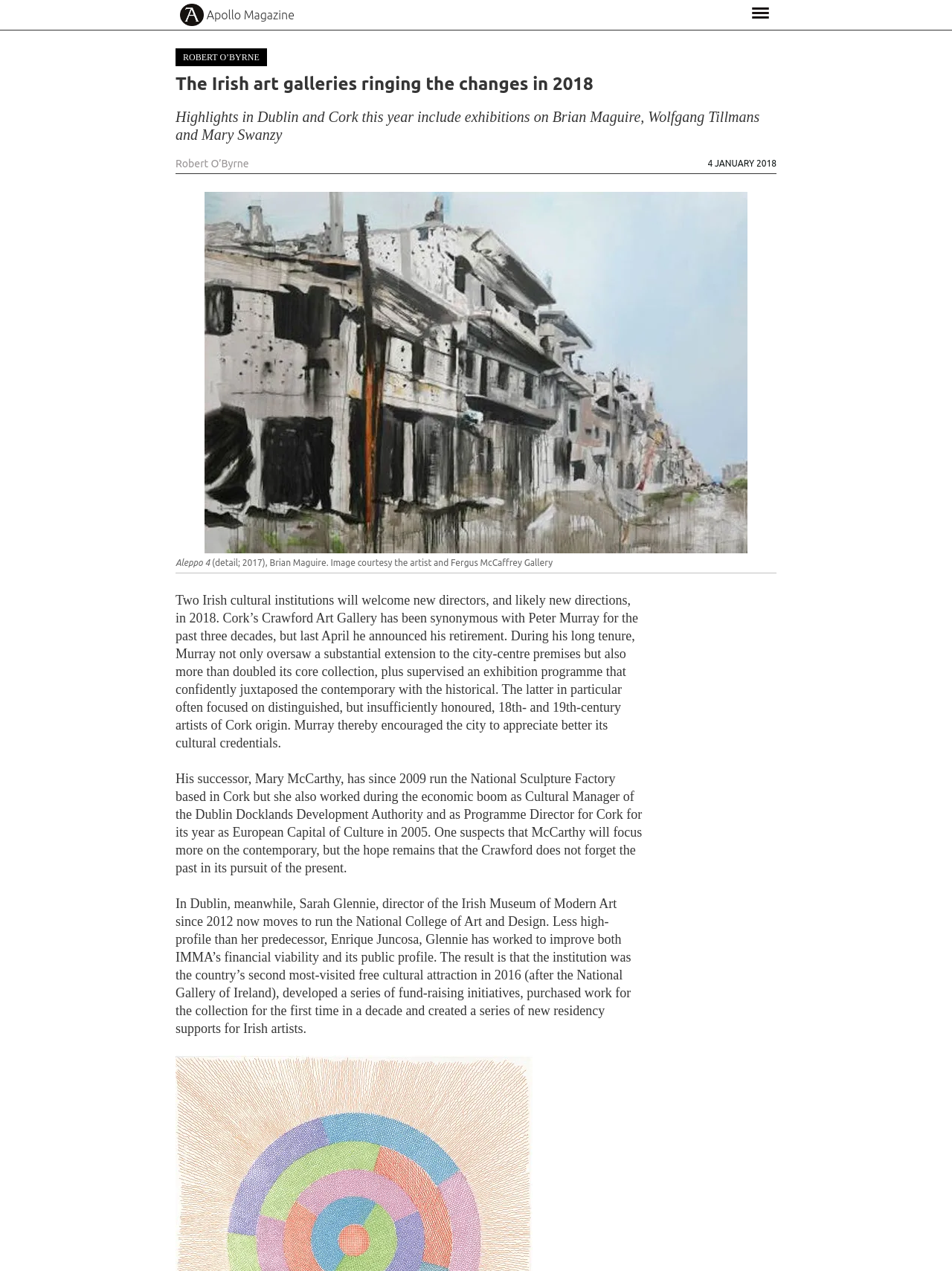Use a single word or phrase to answer the question: What is the name of the gallery mentioned in the article?

Crawford Art Gallery